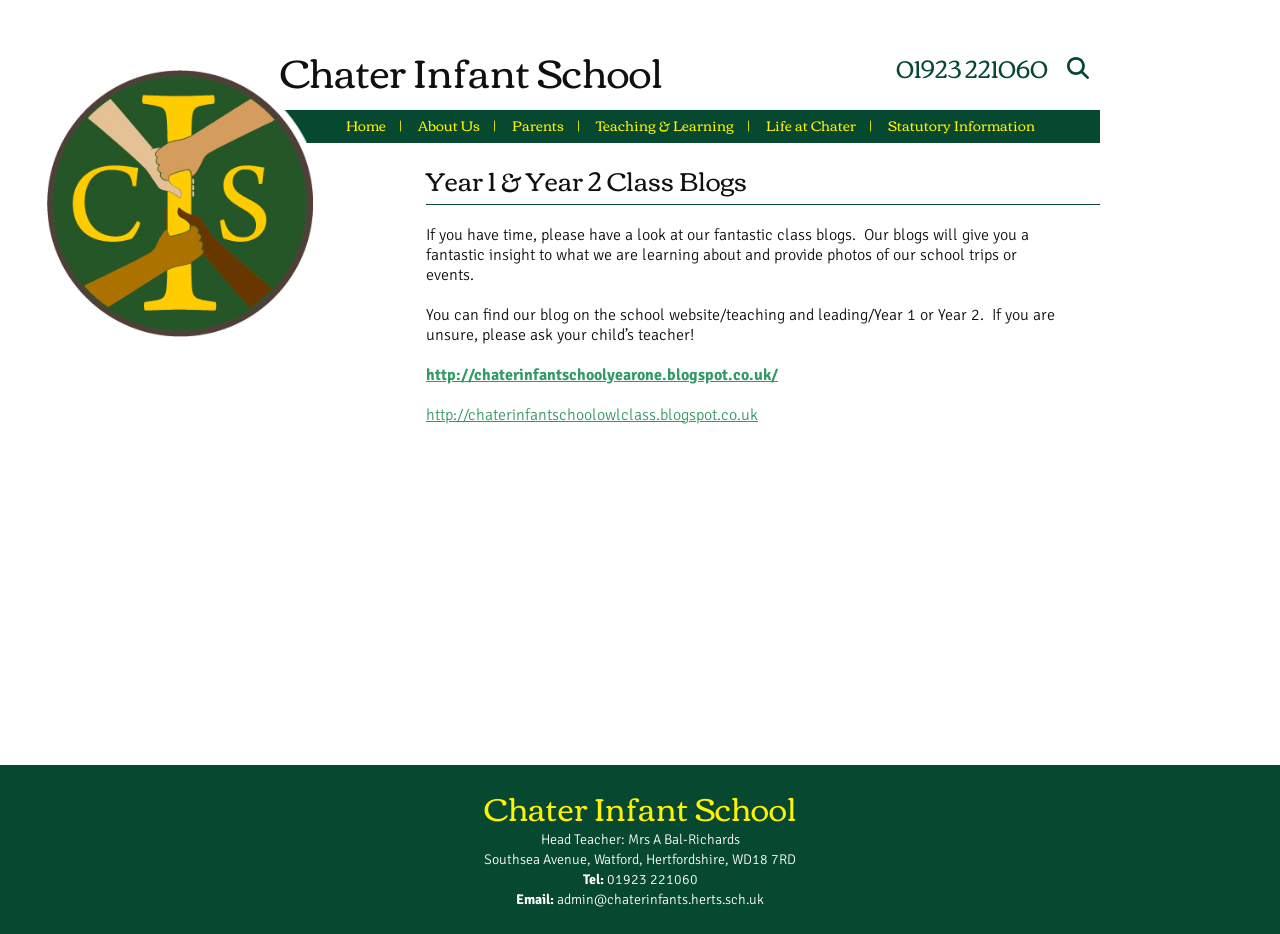Determine the bounding box coordinates of the element that should be clicked to execute the following command: "Contact the school via email".

[0.435, 0.954, 0.597, 0.972]